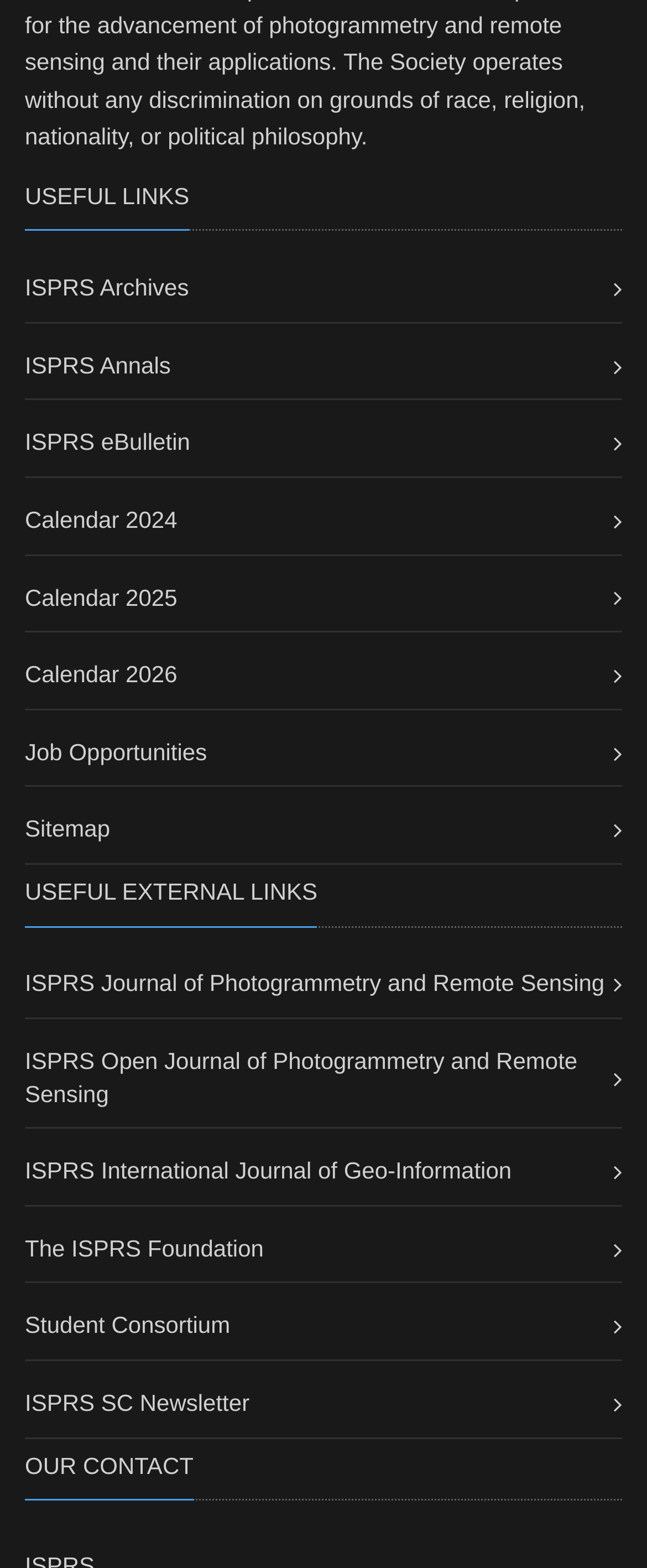Please identify the bounding box coordinates of the region to click in order to complete the task: "Explore Calendar 2024". The coordinates must be four float numbers between 0 and 1, specified as [left, top, right, bottom].

[0.038, 0.323, 0.274, 0.34]